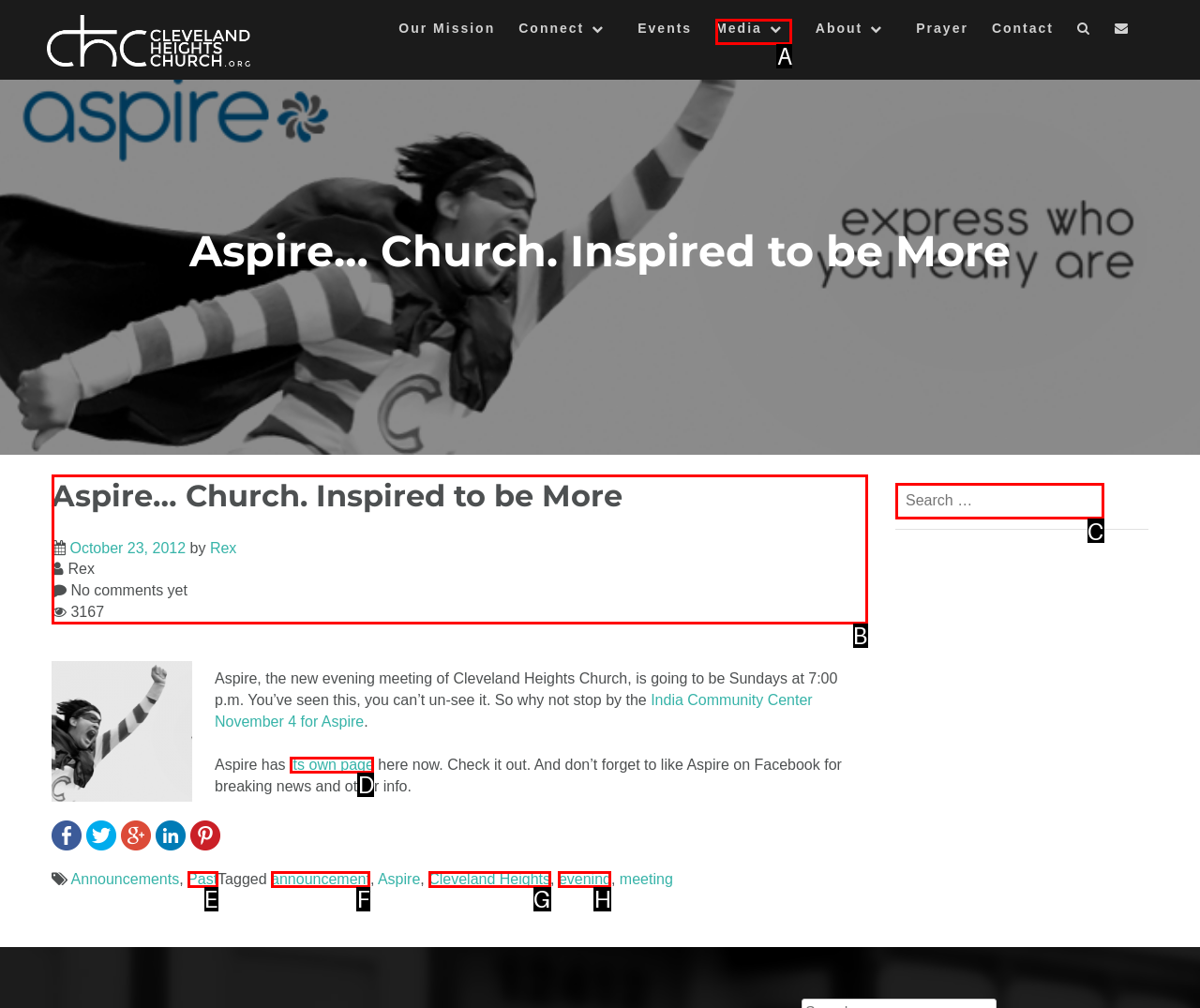To complete the task: Read the 'Aspire… Church. Inspired to be More' article, which option should I click? Answer with the appropriate letter from the provided choices.

B